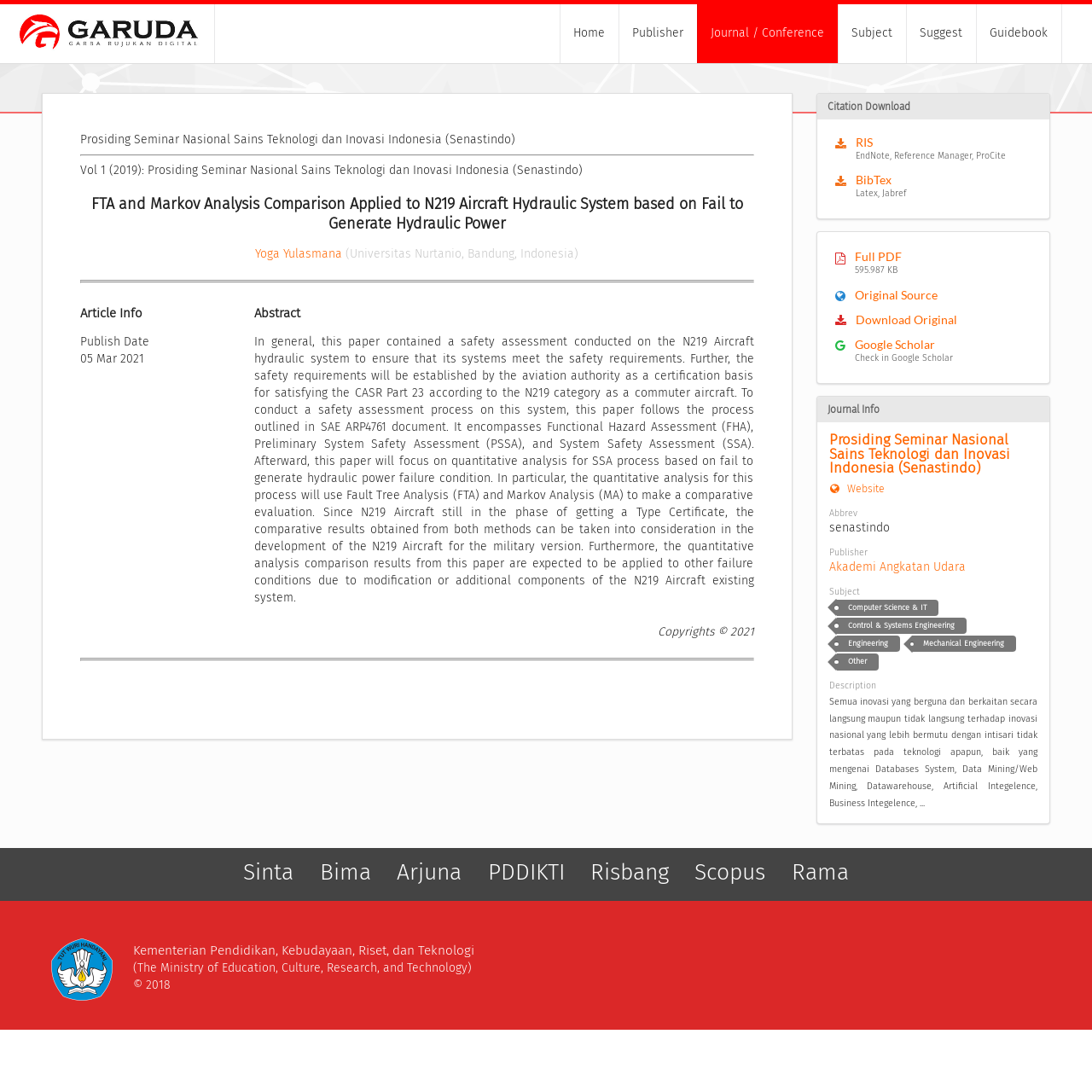What is the publication date of the article?
Please interpret the details in the image and answer the question thoroughly.

I found the publication date by looking at the static text element with the text '05 Mar 2021' which is located below the 'Publish Date' label.